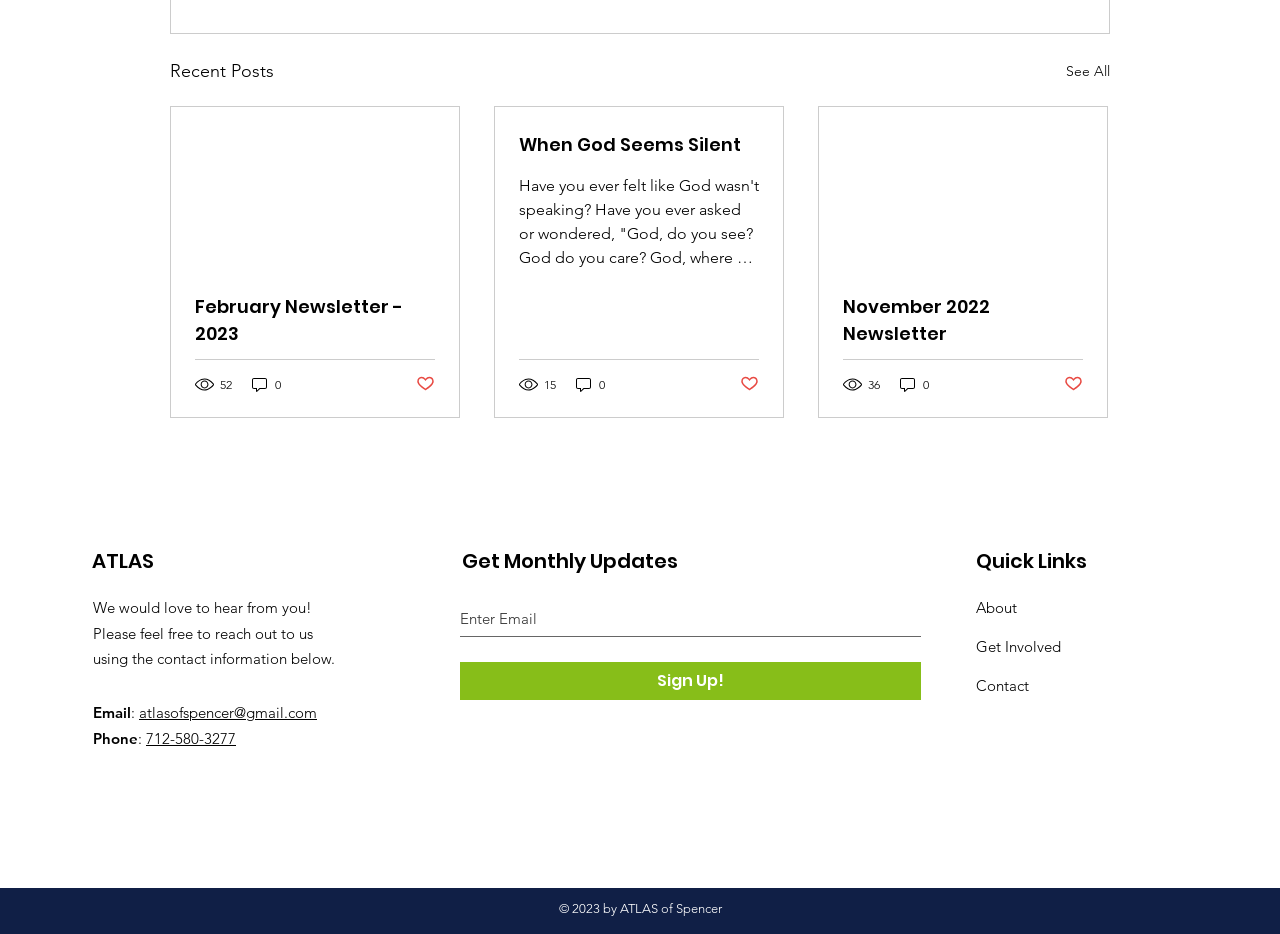What is the purpose of the 'Sign Up!' button?
By examining the image, provide a one-word or phrase answer.

To get monthly updates